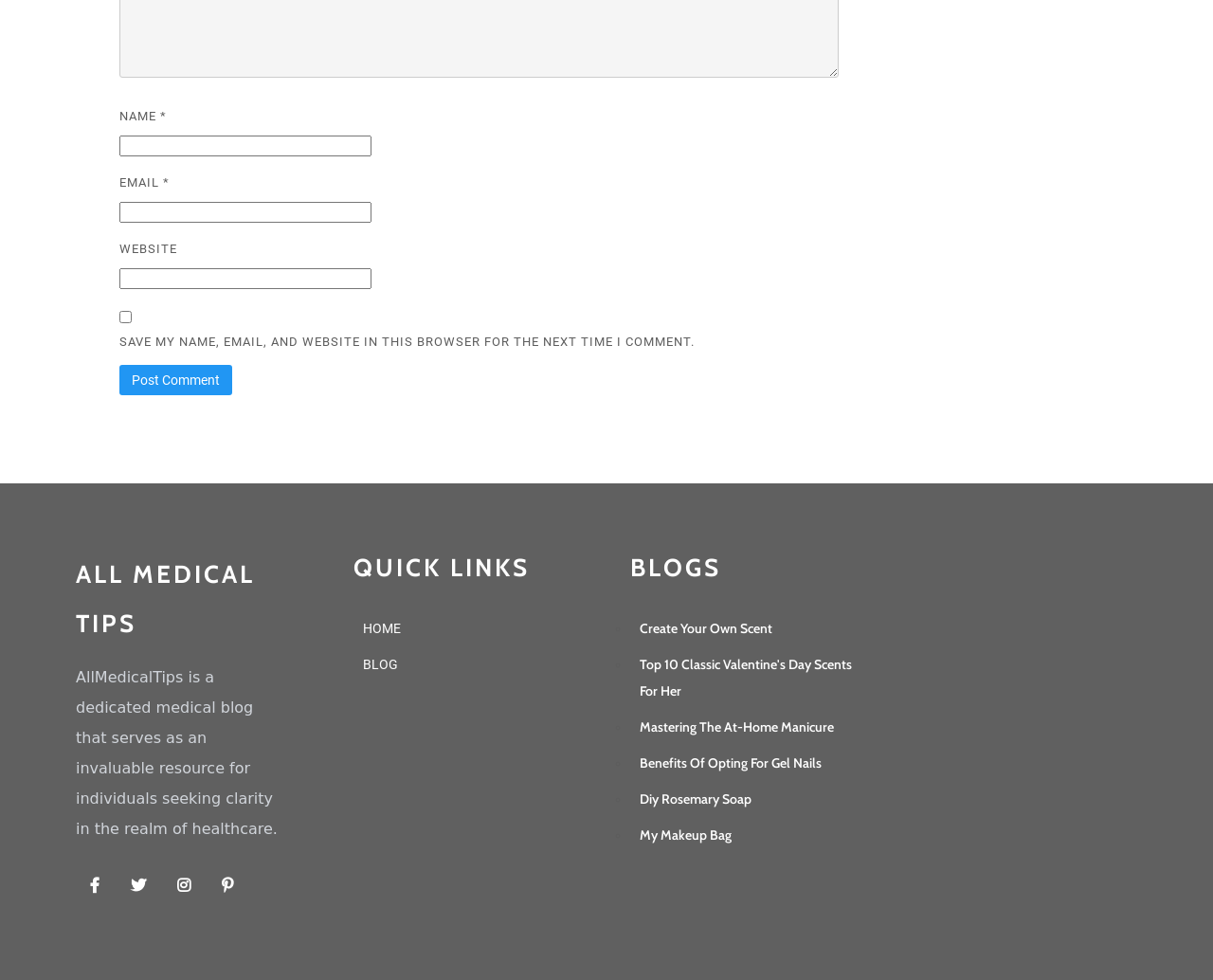Could you locate the bounding box coordinates for the section that should be clicked to accomplish this task: "Click the Post Comment button".

[0.099, 0.373, 0.192, 0.404]